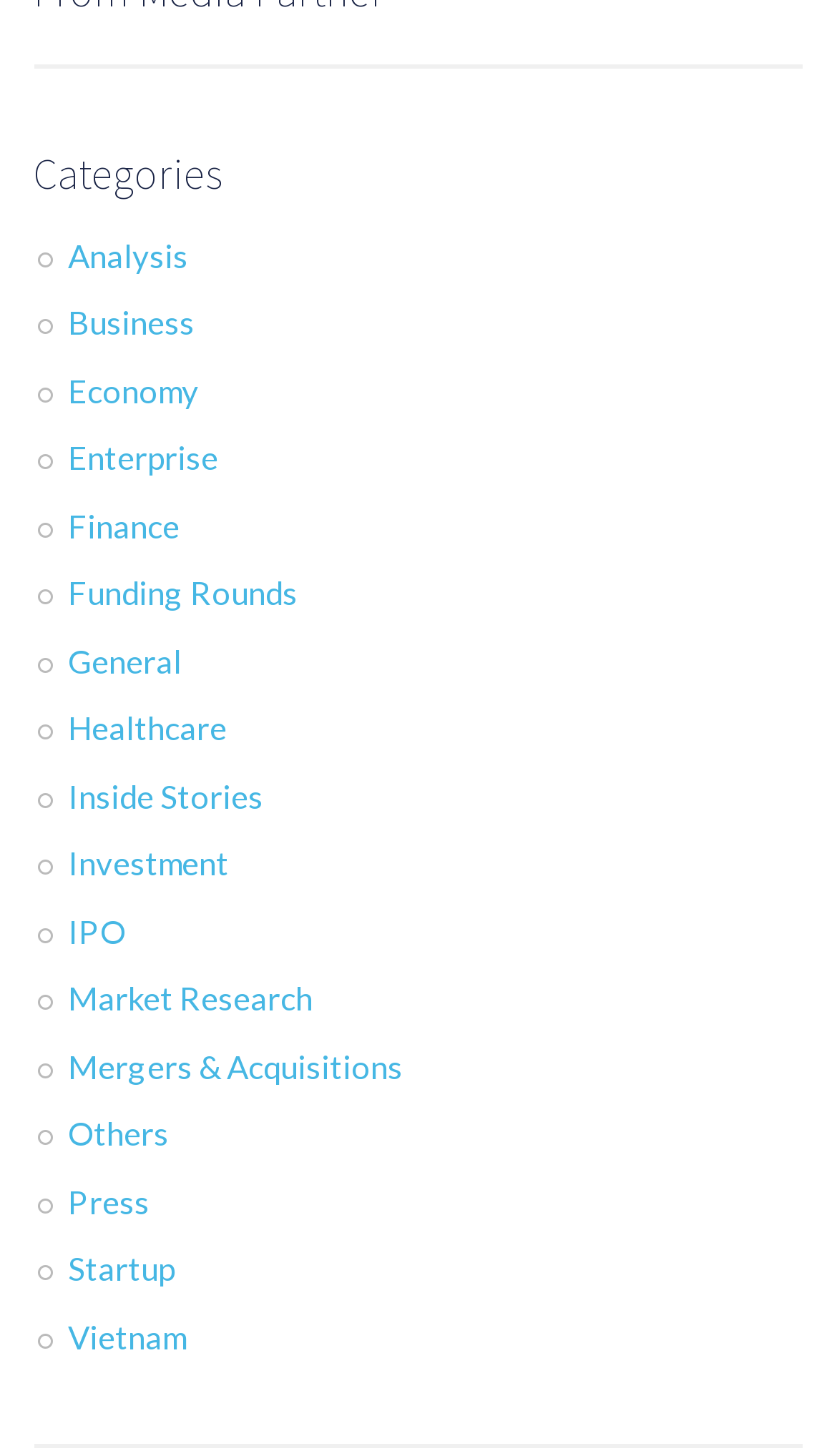Find the bounding box coordinates for the area that must be clicked to perform this action: "Discover Startup news".

[0.081, 0.858, 0.209, 0.884]